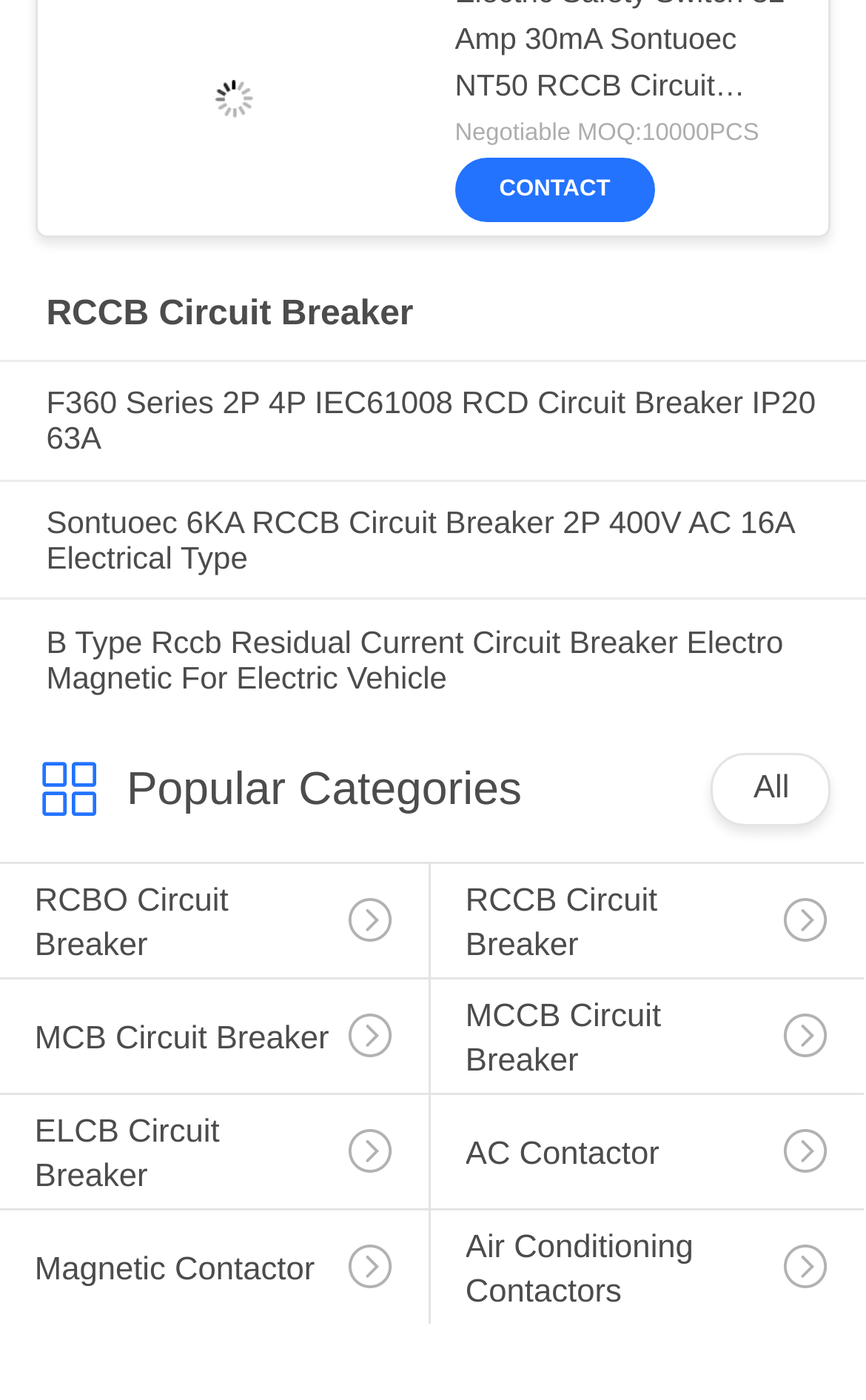Identify the bounding box coordinates of the clickable region necessary to fulfill the following instruction: "Explore F360 Series 2P 4P IEC61008 RCD Circuit Breaker IP20 63A". The bounding box coordinates should be four float numbers between 0 and 1, i.e., [left, top, right, bottom].

[0.053, 0.275, 0.947, 0.326]